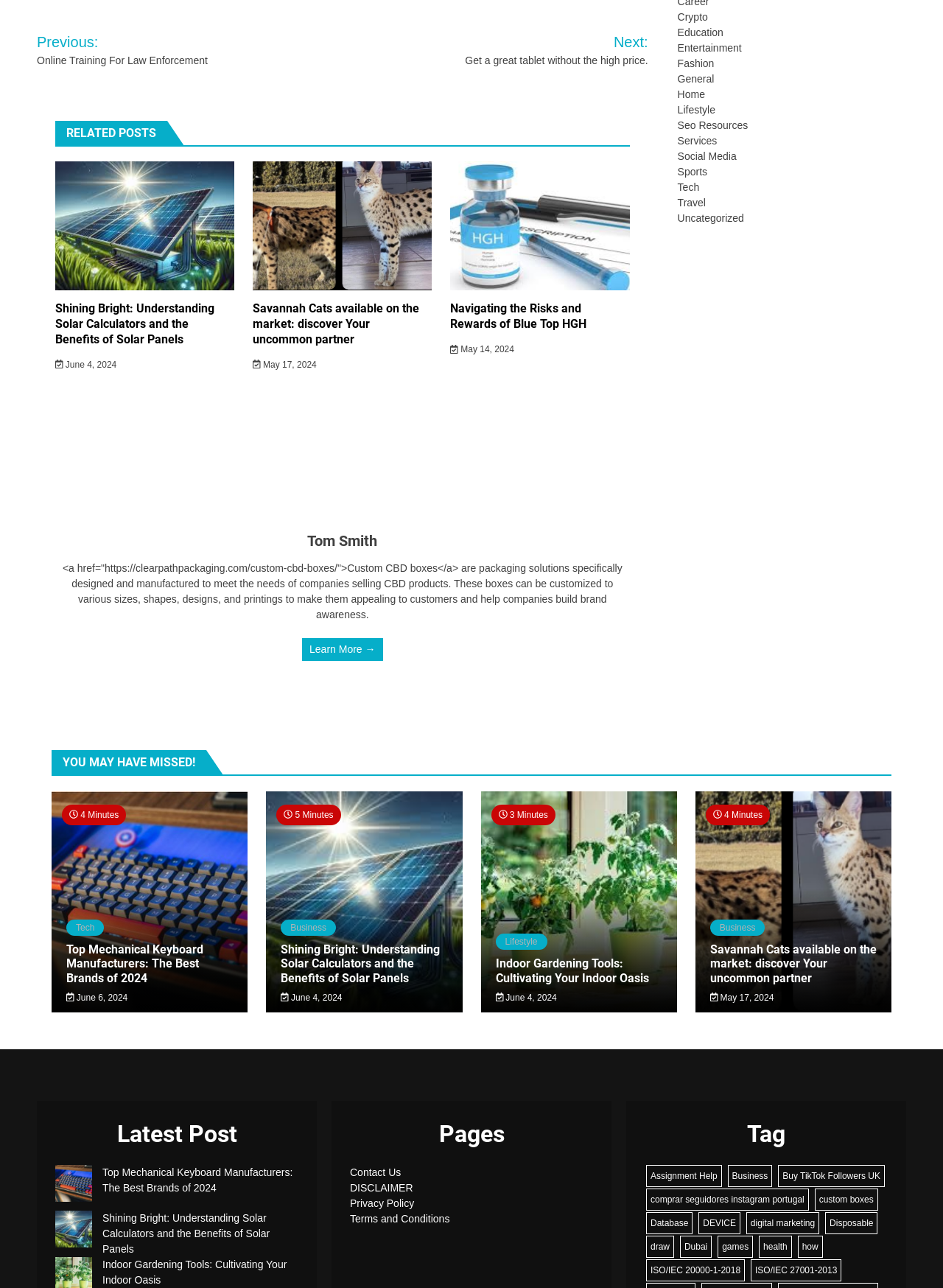Determine the bounding box for the UI element as described: "June 4, 2024". The coordinates should be represented as four float numbers between 0 and 1, formatted as [left, top, right, bottom].

[0.525, 0.77, 0.59, 0.779]